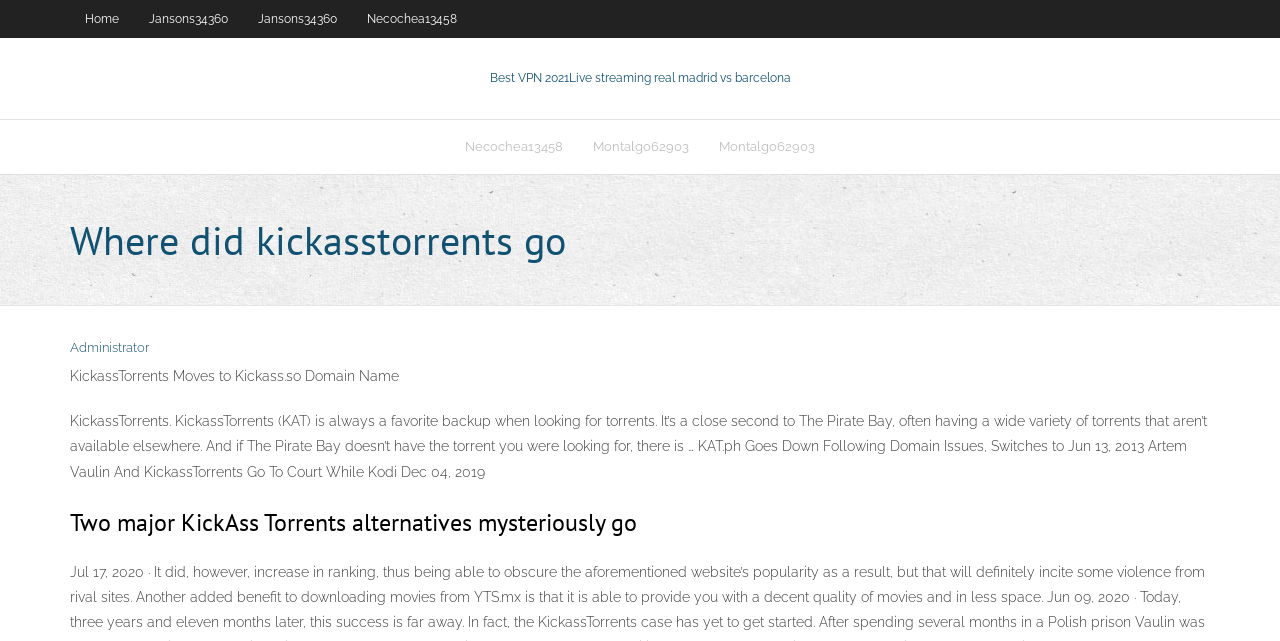Pinpoint the bounding box coordinates of the element you need to click to execute the following instruction: "Go to Administrator". The bounding box should be represented by four float numbers between 0 and 1, in the format [left, top, right, bottom].

[0.055, 0.53, 0.116, 0.553]